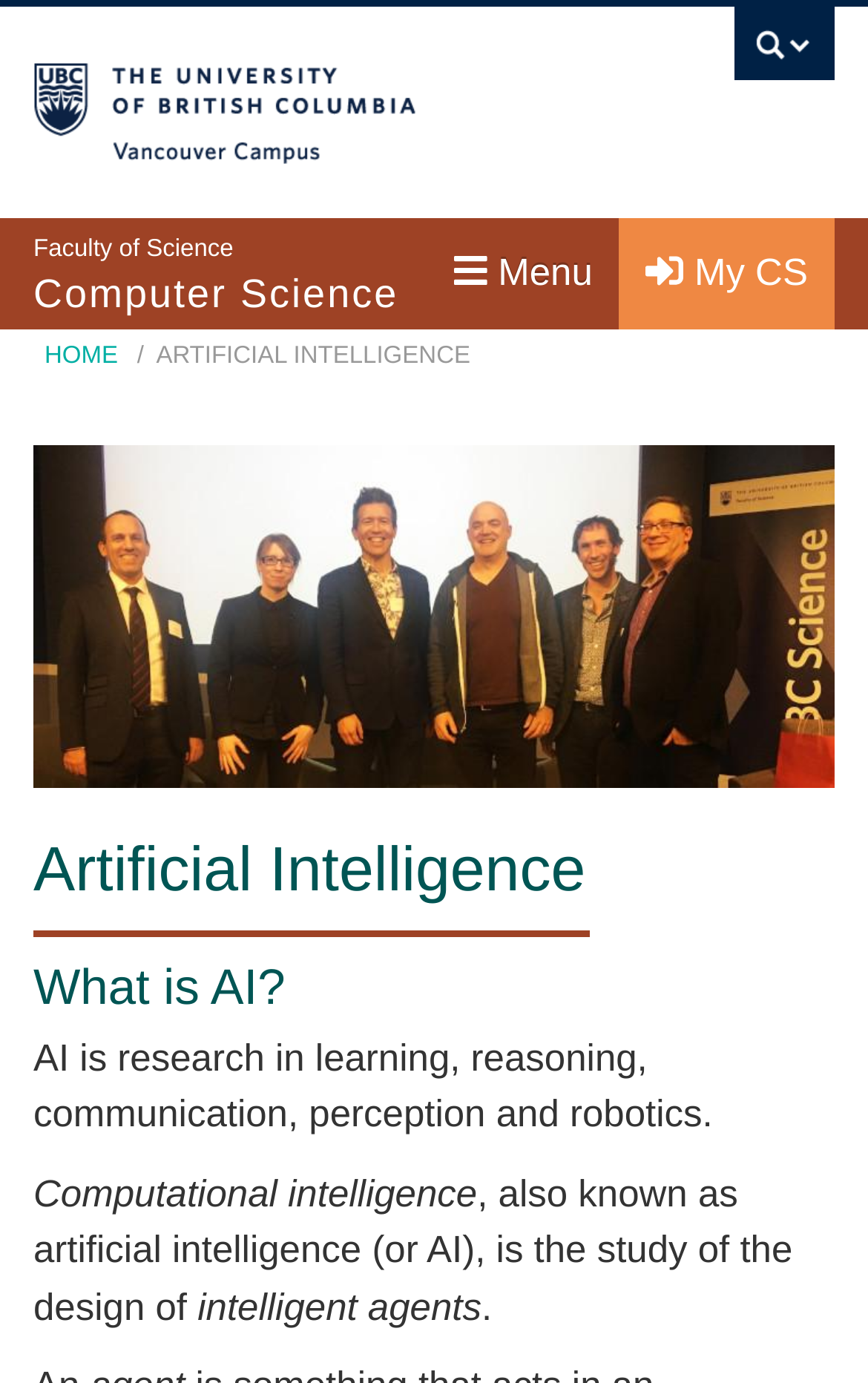Please identify the bounding box coordinates of where to click in order to follow the instruction: "go to The University of British Columbia".

[0.038, 0.005, 0.685, 0.127]